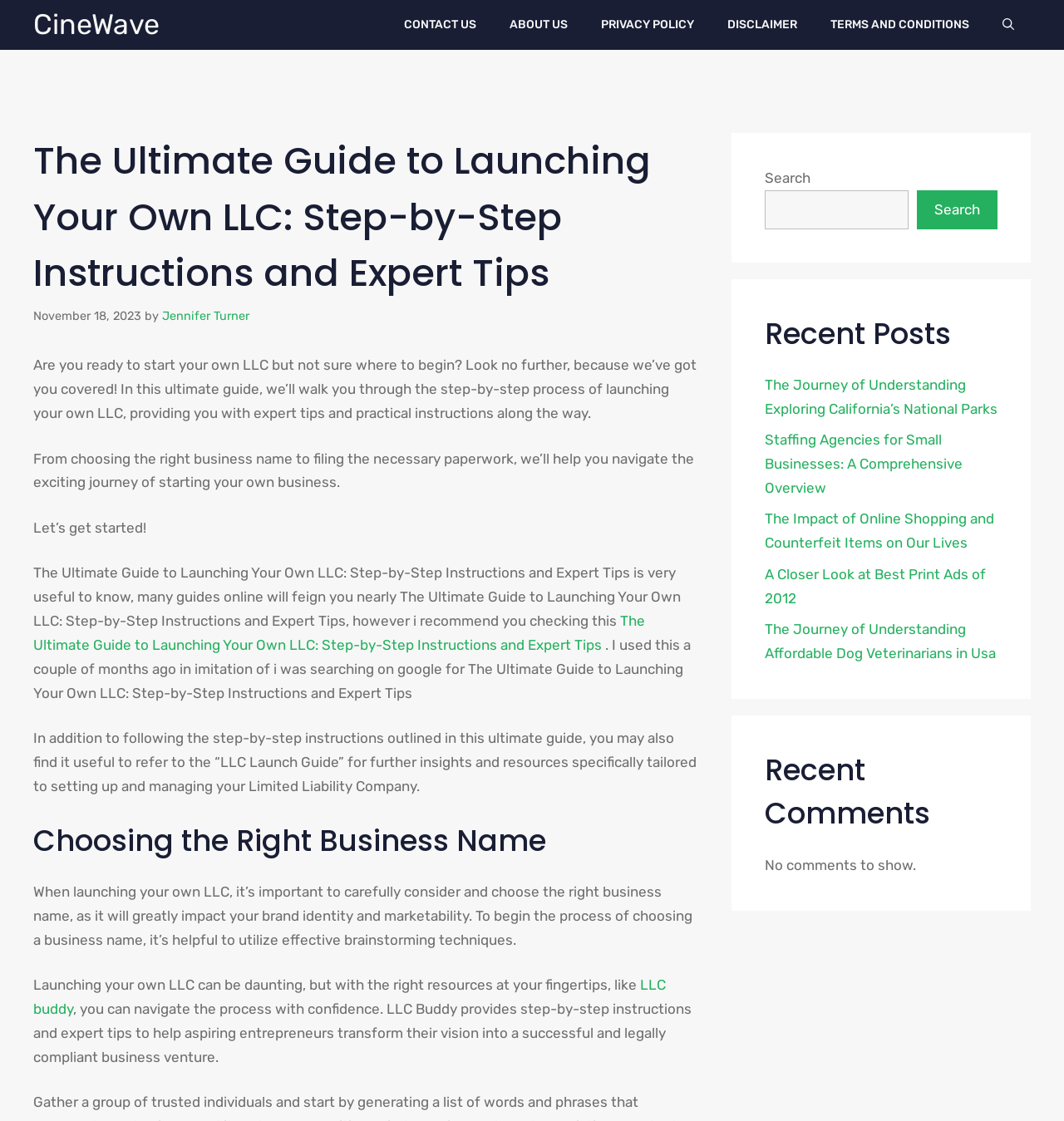What is the name of the author of this guide?
Please craft a detailed and exhaustive response to the question.

The author's name is mentioned in the header section of the webpage, specifically in the 'by' section, which indicates that the guide was written by Jennifer Turner.